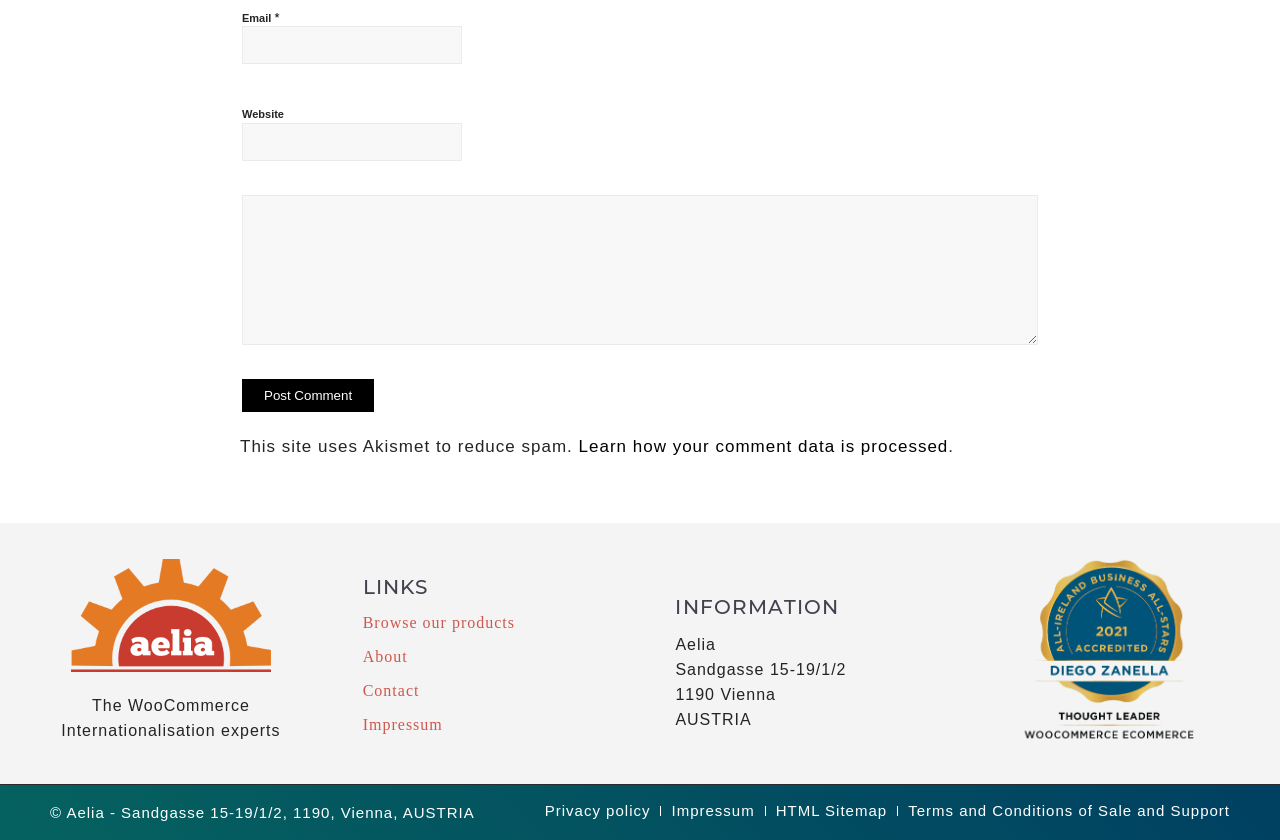For the following element description, predict the bounding box coordinates in the format (top-left x, top-left y, bottom-right x, bottom-right y). All values should be floating point numbers between 0 and 1. Description: Download Statistics

None